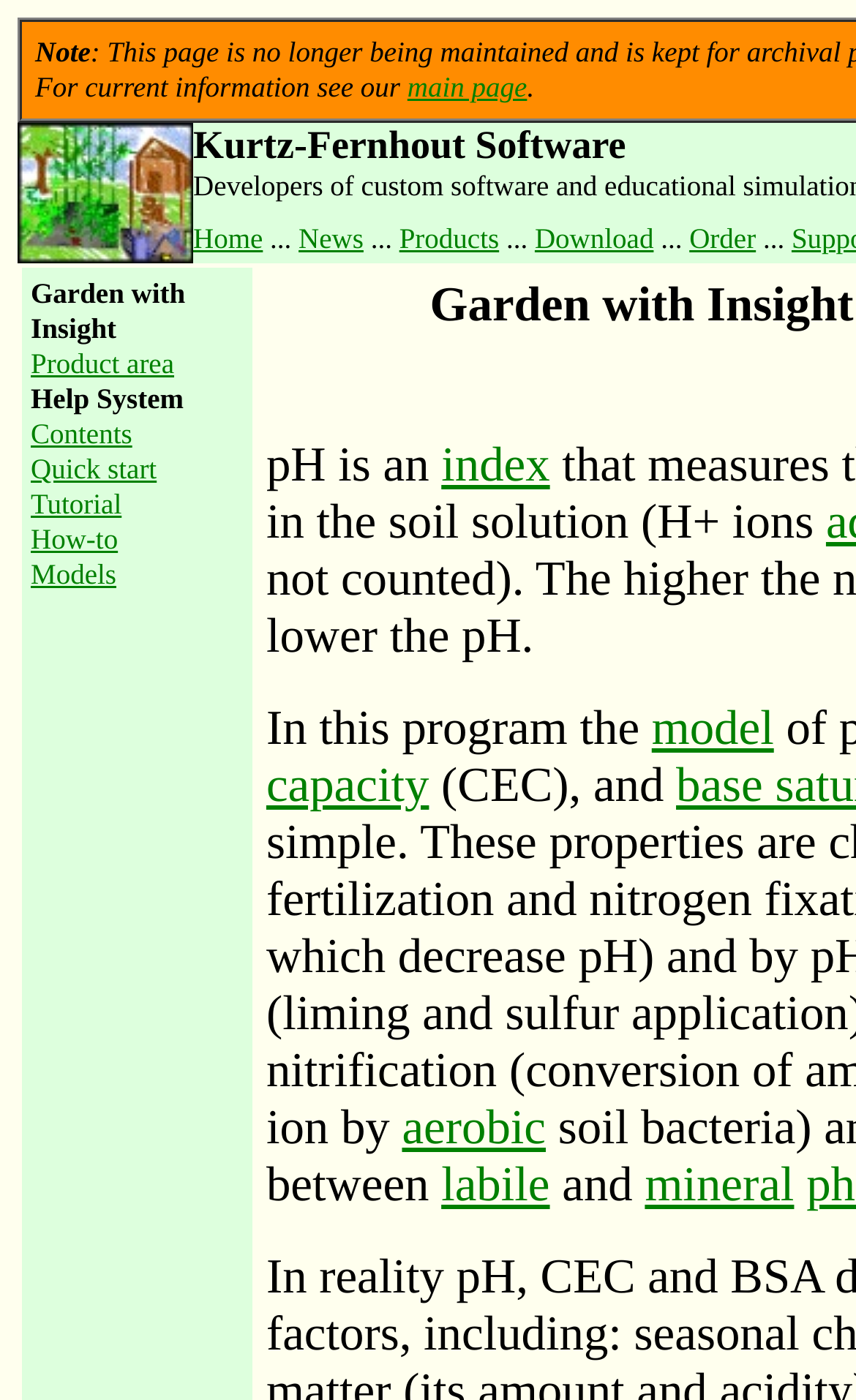Find and provide the bounding box coordinates for the UI element described here: "Models". The coordinates should be given as four float numbers between 0 and 1: [left, top, right, bottom].

[0.036, 0.398, 0.136, 0.422]